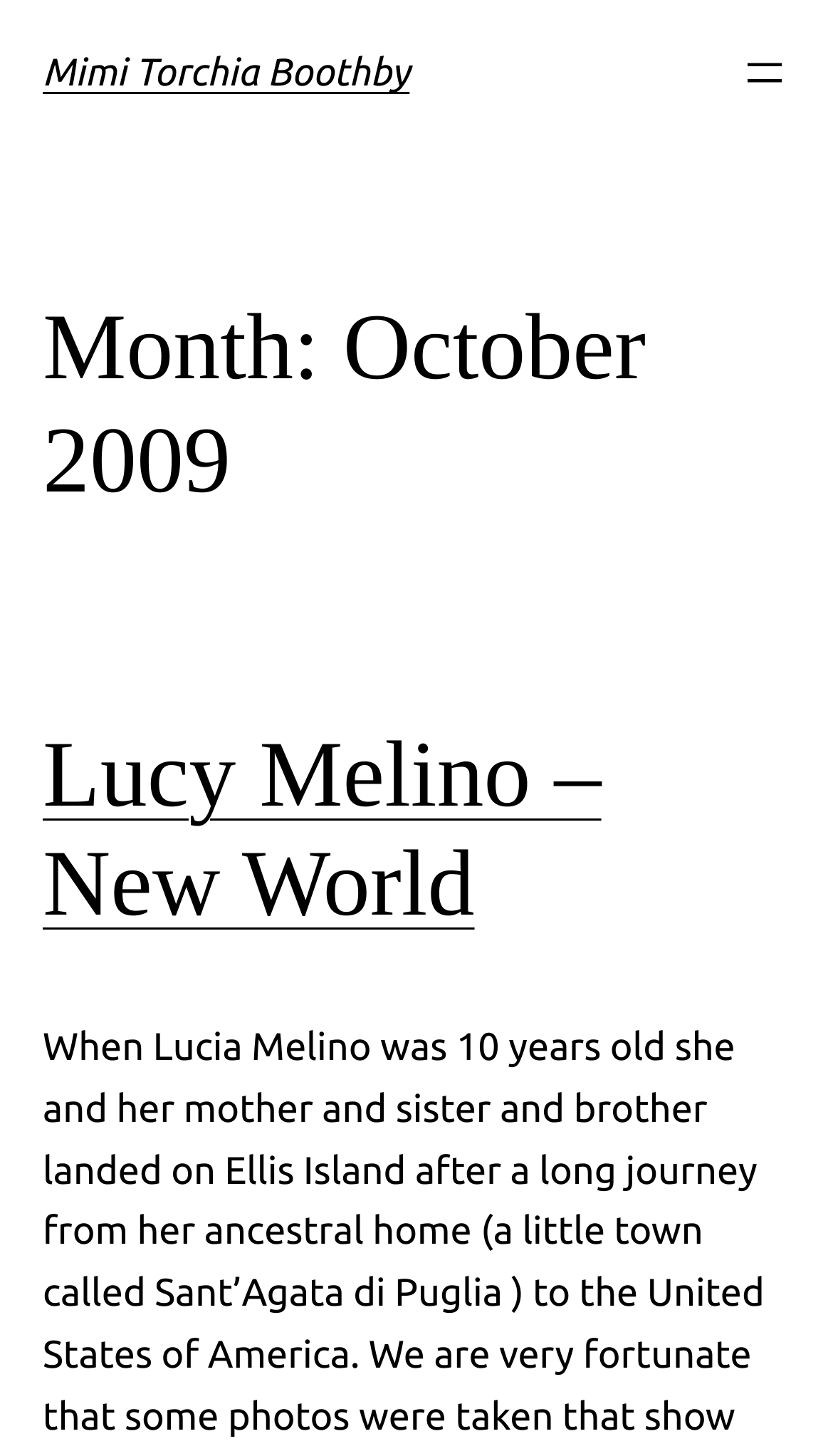From the webpage screenshot, identify the region described by Lucy Melino – New World. Provide the bounding box coordinates as (top-left x, top-left y, bottom-right x, bottom-right y), with each value being a floating point number between 0 and 1.

[0.051, 0.497, 0.949, 0.645]